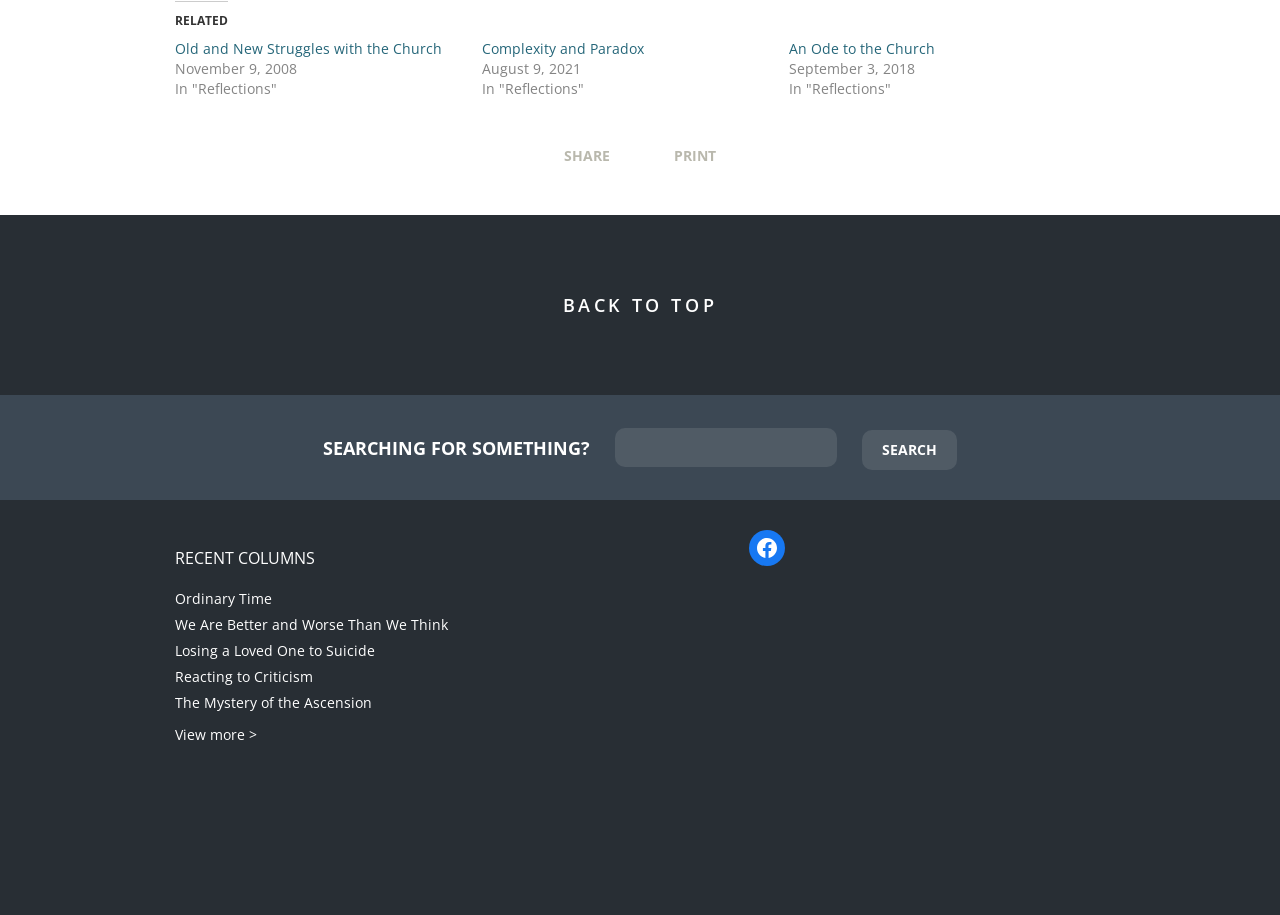Answer the following in one word or a short phrase: 
How many recent columns are listed?

5